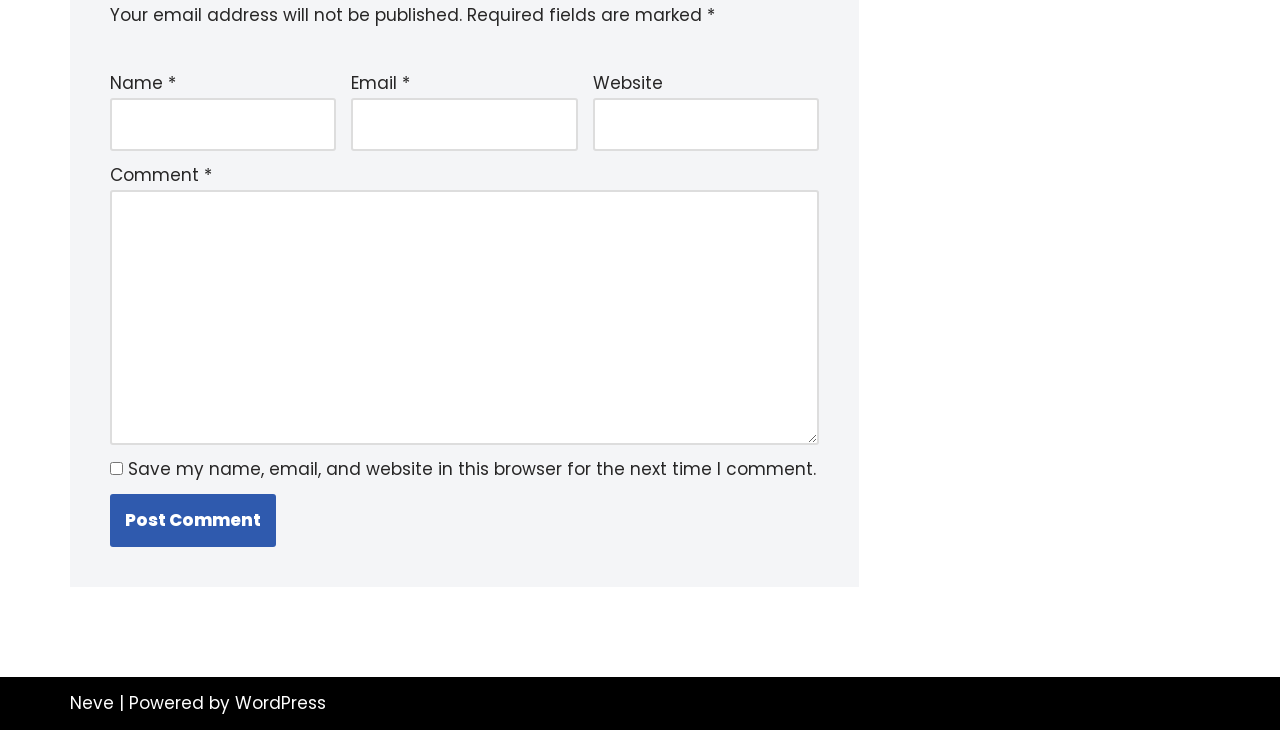Locate the bounding box coordinates for the element described below: "RSS topic feed". The coordinates must be four float values between 0 and 1, formatted as [left, top, right, bottom].

None